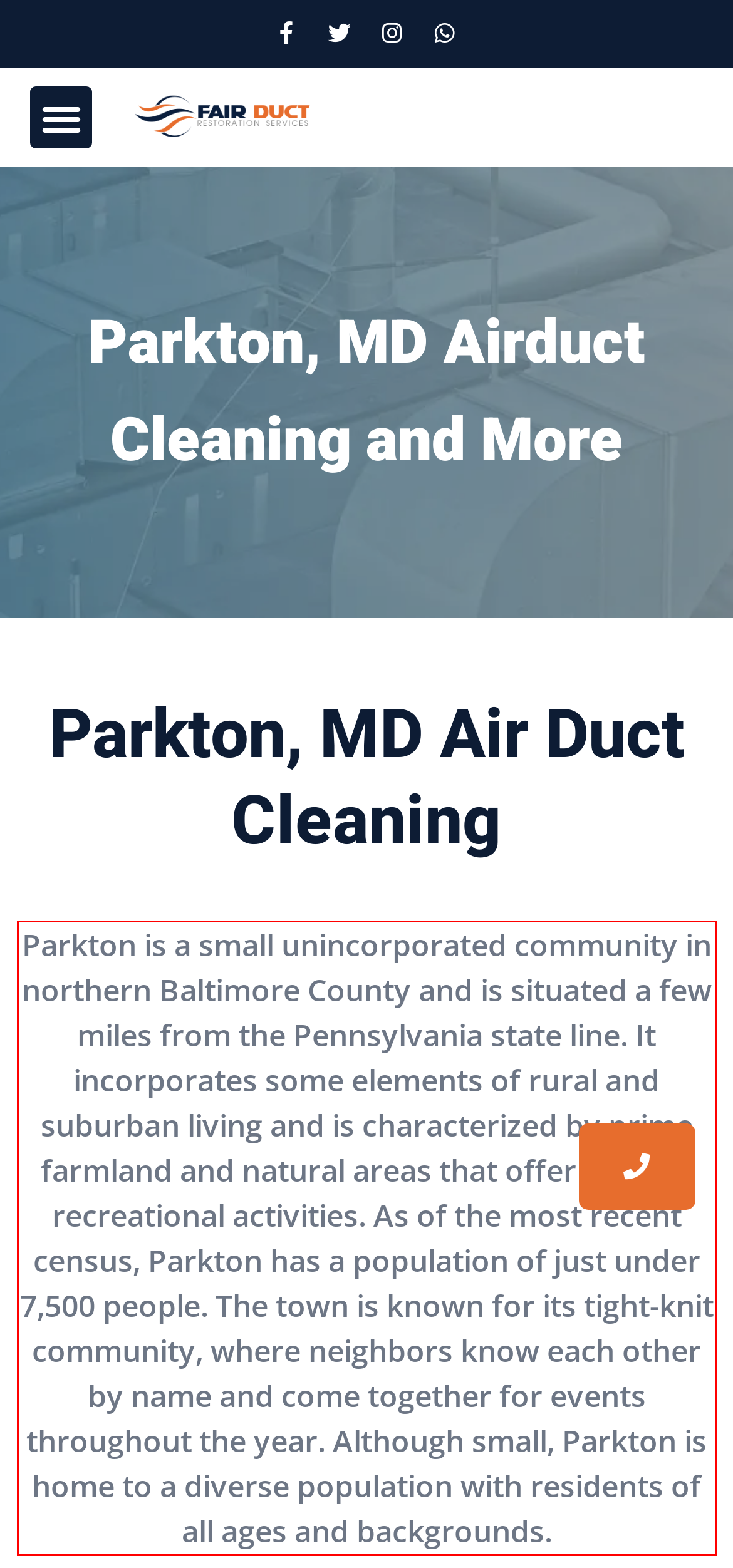From the provided screenshot, extract the text content that is enclosed within the red bounding box.

Parkton is a small unincorporated community in northern Baltimore County and is situated a few miles from the Pennsylvania state line. It incorporates some elements of rural and suburban living and is characterized by prime farmland and natural areas that offer endless recreational activities. As of the most recent census, Parkton has a population of just under 7,500 people. The town is known for its tight-knit community, where neighbors know each other by name and come together for events throughout the year. Although small, Parkton is home to a diverse population with residents of all ages and backgrounds.